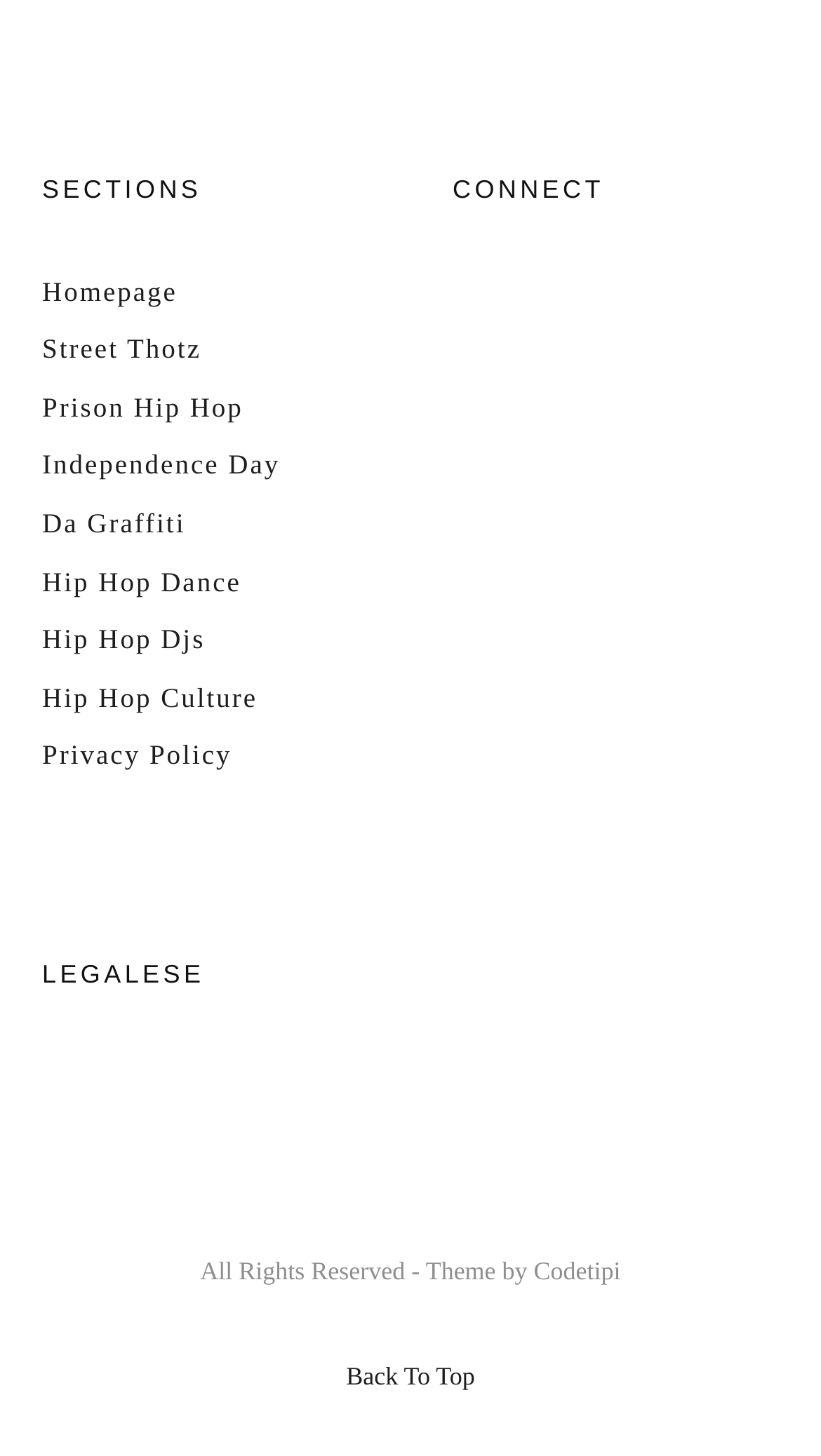Locate the bounding box coordinates of the clickable area needed to fulfill the instruction: "view Street Thotz".

[0.051, 0.229, 0.245, 0.25]